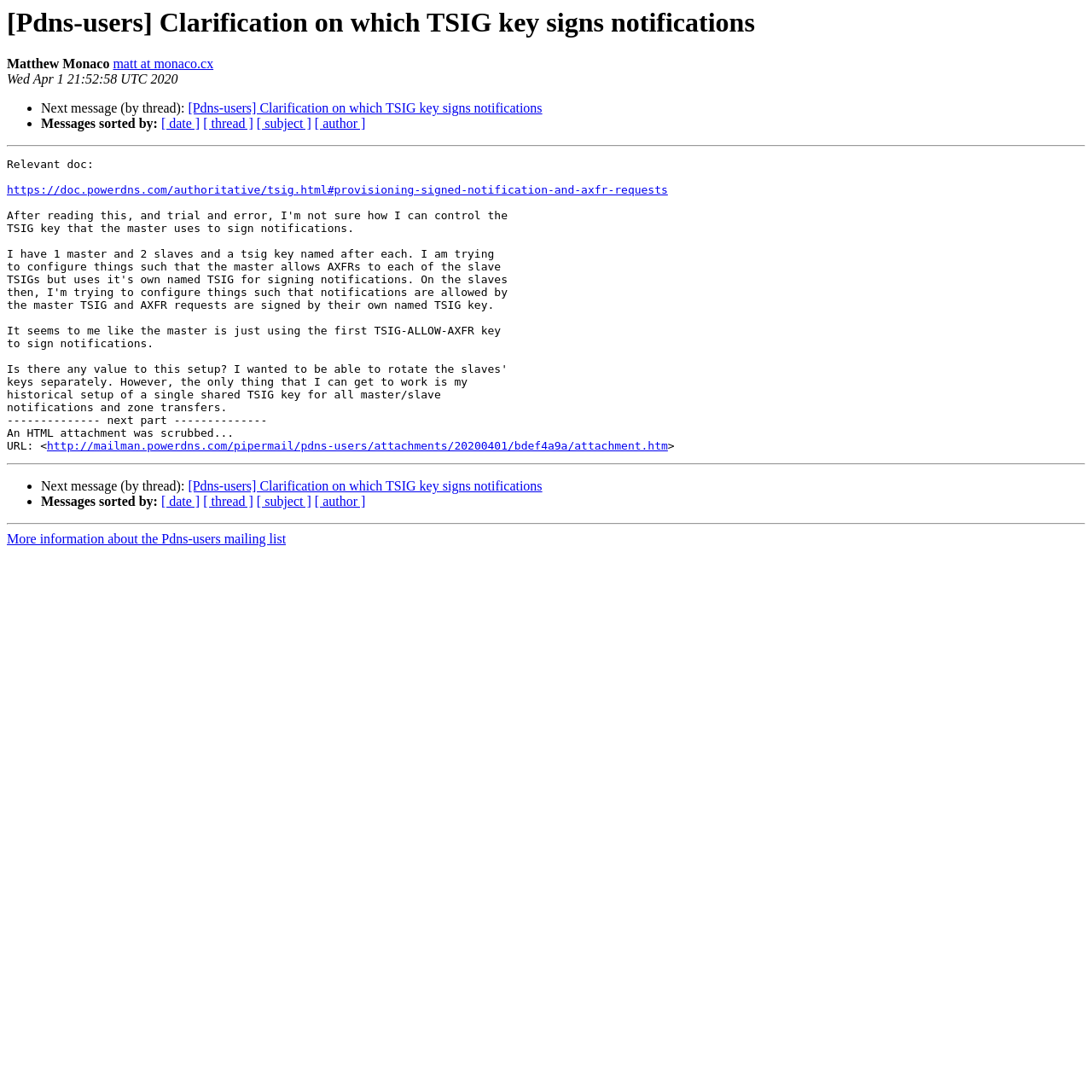Please locate the bounding box coordinates of the region I need to click to follow this instruction: "View the original message".

[0.172, 0.093, 0.497, 0.106]